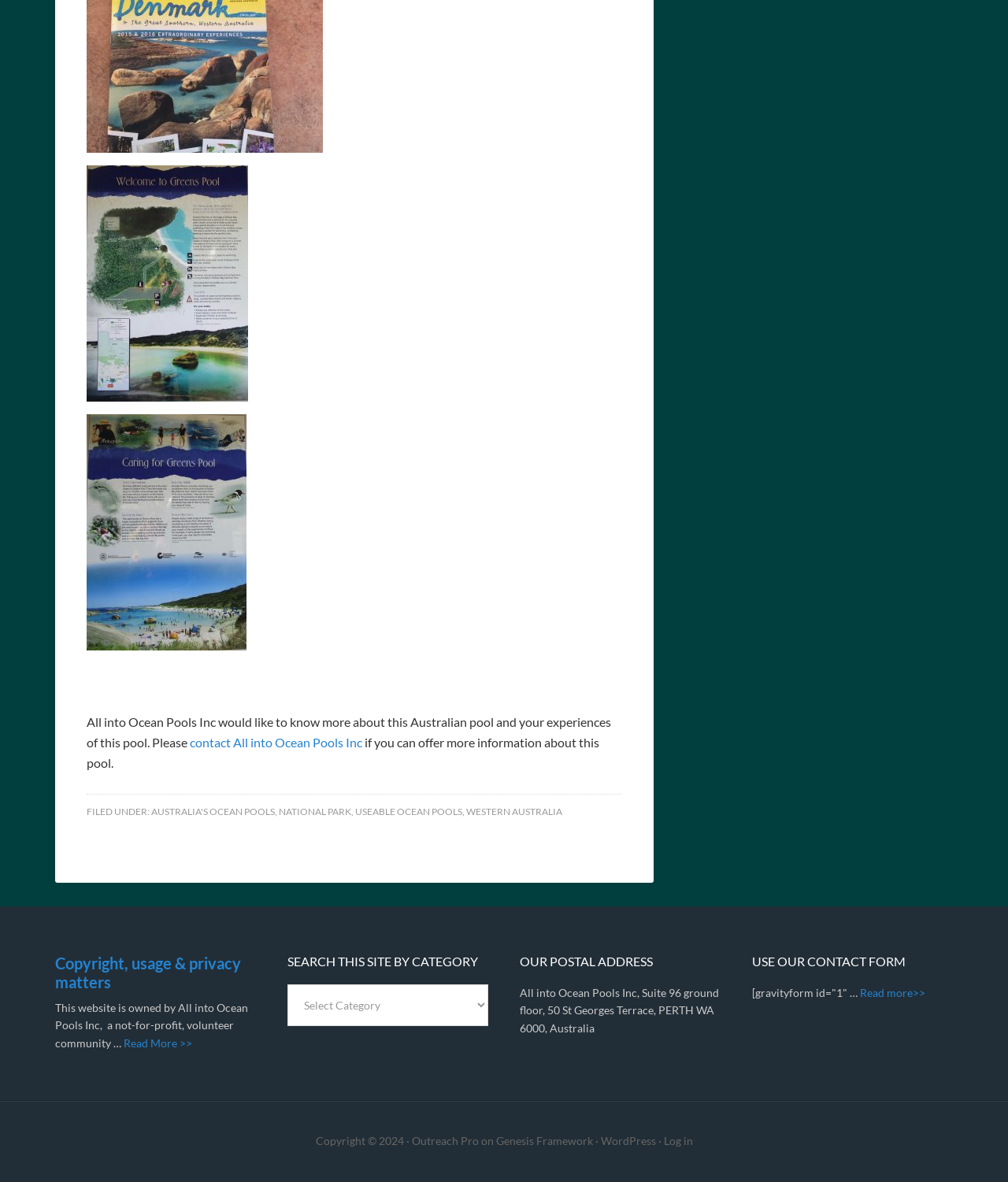What is the category of the pool being referred to?
From the screenshot, provide a brief answer in one word or phrase.

AUSTRALIA'S OCEAN POOLS